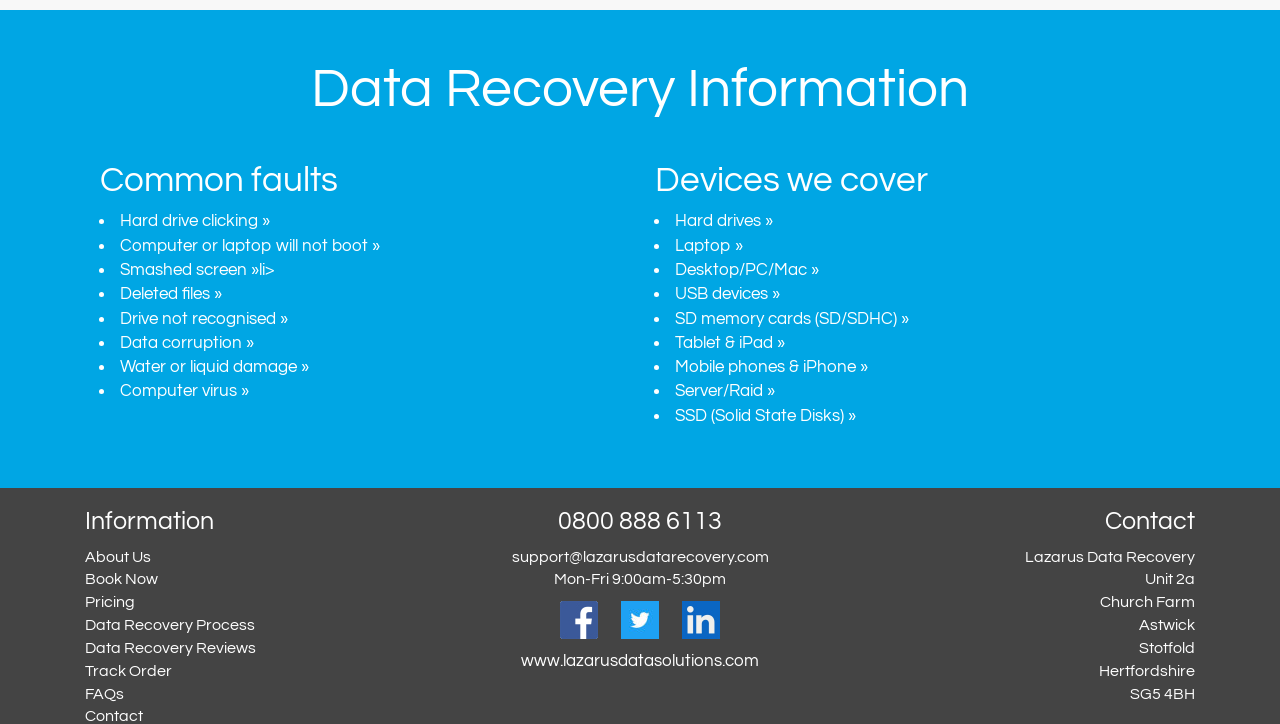How can I contact this company by phone?
Answer the question with a single word or phrase derived from the image.

0800 888 6113